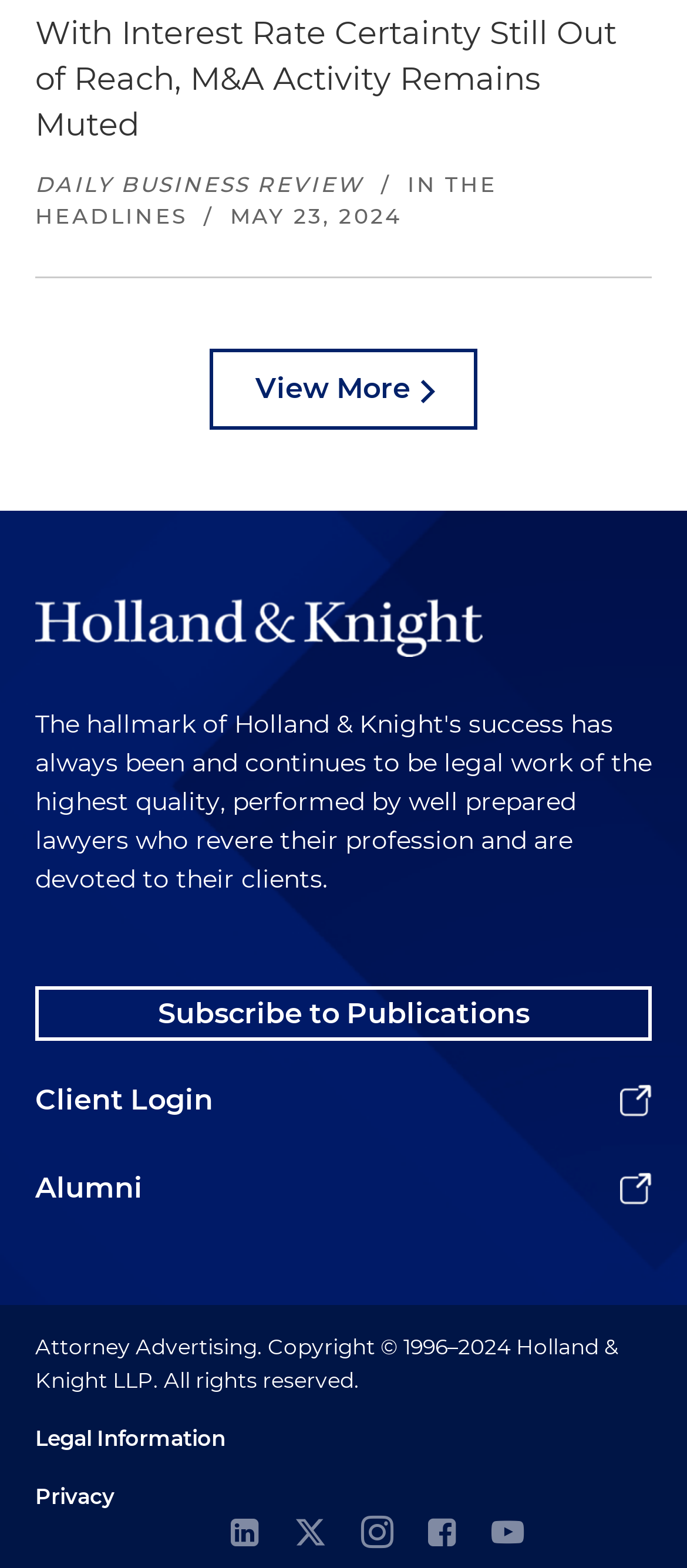Determine the bounding box for the UI element as described: "Client Login". The coordinates should be represented as four float numbers between 0 and 1, formatted as [left, top, right, bottom].

[0.051, 0.684, 0.949, 0.72]